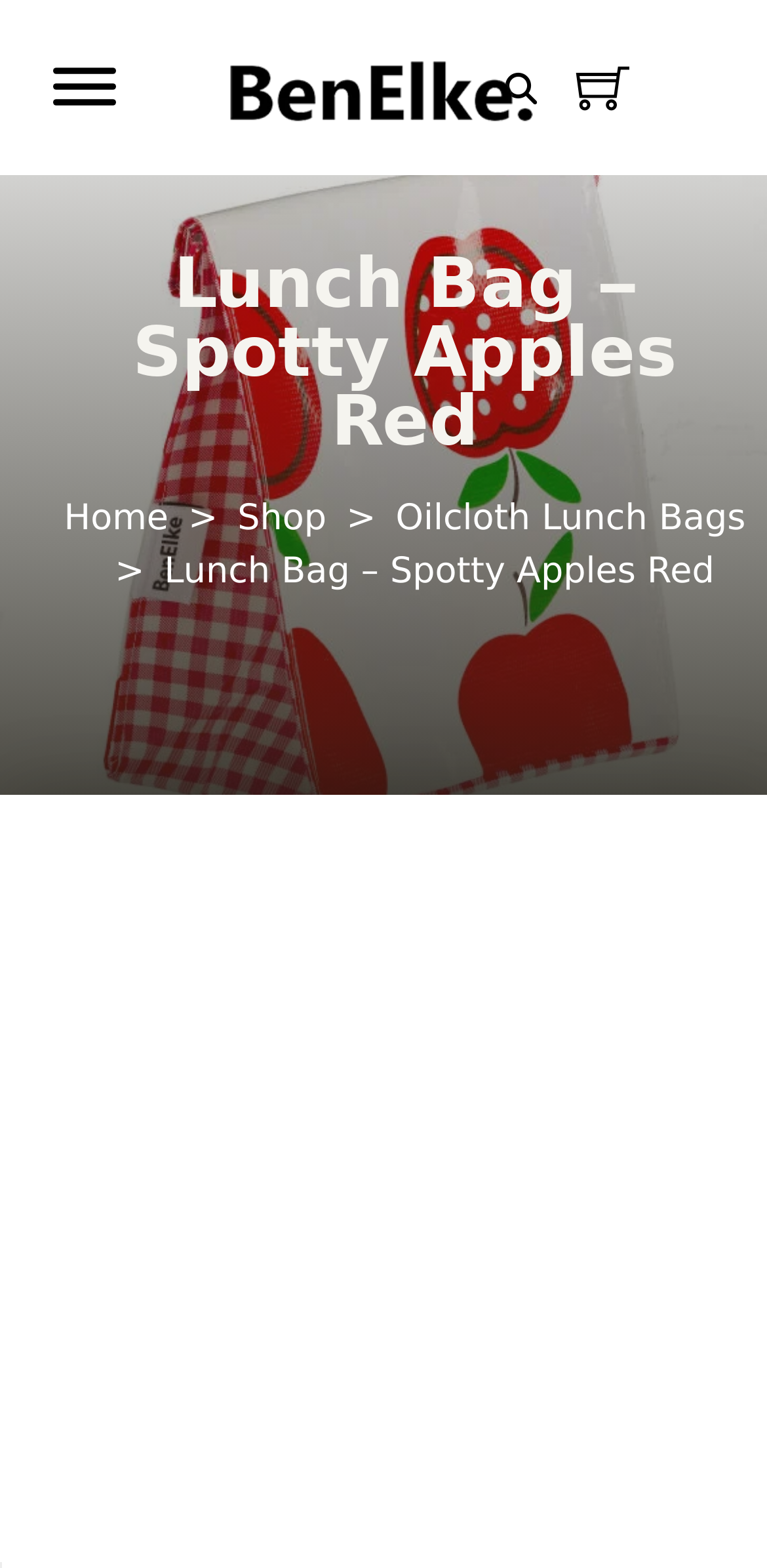Create a detailed narrative of the webpage’s visual and textual elements.

The webpage appears to be a product page for a lunch bag, specifically the "Spotty Apples Red" design from BenElke. At the top left corner, there is a button to toggle the menu. Next to it, there is a link with no text, and further to the right, there is a button to toggle the search function. 

On the top right corner, there is a link to toggle the mini cart. Below this, there is a heading that displays the product name, "Lunch Bag – Spotty Apples Red", which spans almost the entire width of the page. 

Underneath the heading, there is a navigation menu with links to "Home", "Shop", and "Oilcloth Lunch Bags", separated by a ">" symbol. Below this menu, there is a static text that repeats the product name. 

The main content of the page is an image of the lunch bag, which takes up most of the page's width and height. The image is accompanied by a link with the same product name, which likely leads to more product information or a purchase page.